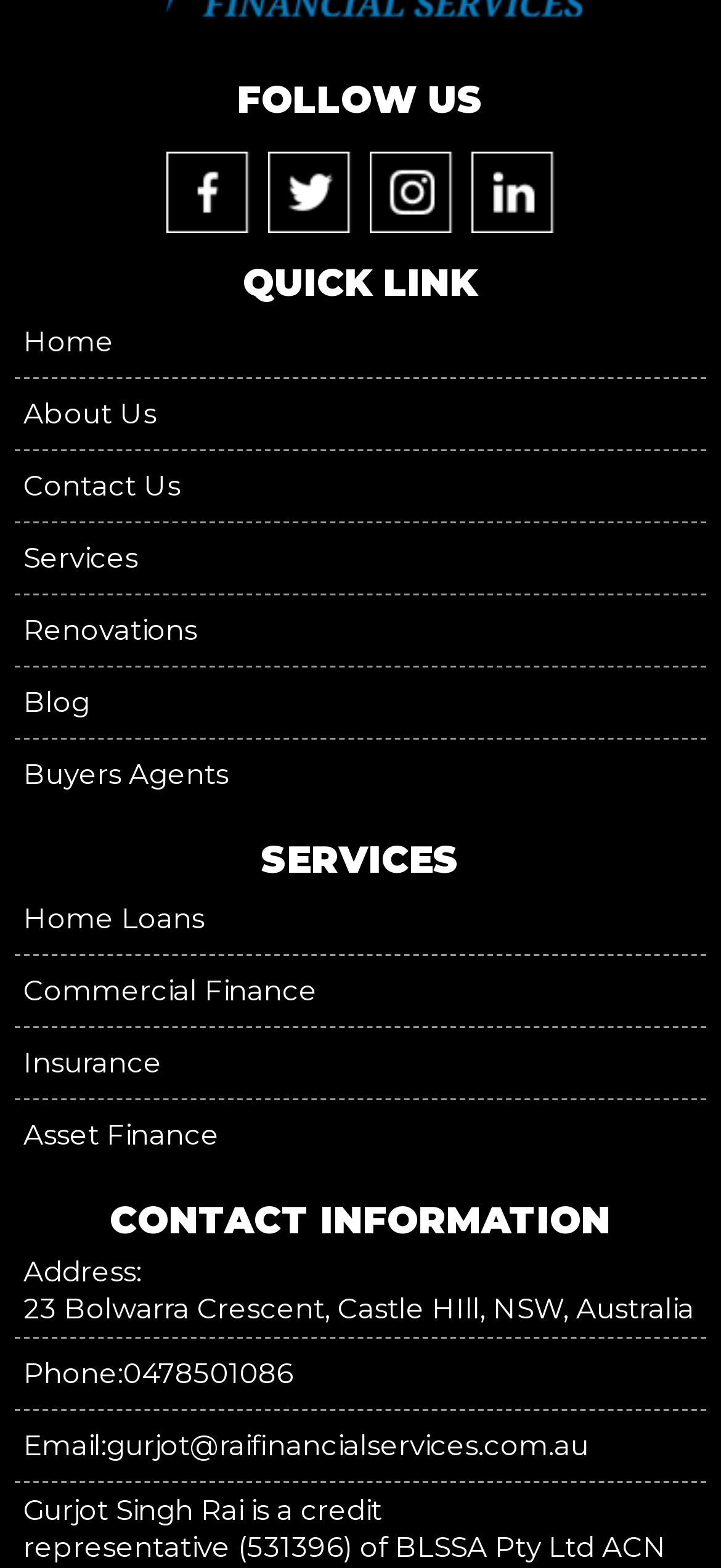Please give the bounding box coordinates of the area that should be clicked to fulfill the following instruction: "View February 2023". The coordinates should be in the format of four float numbers from 0 to 1, i.e., [left, top, right, bottom].

None